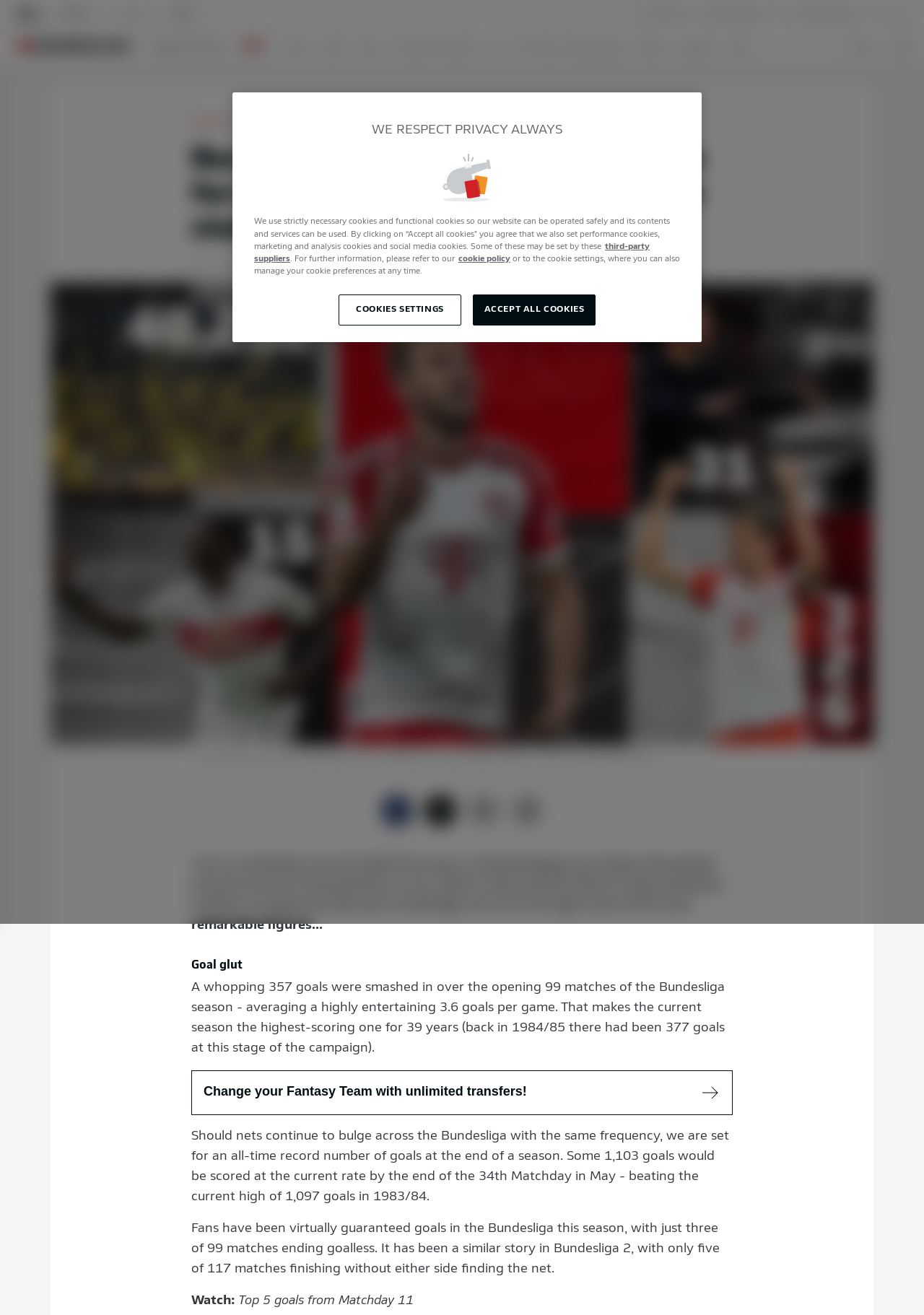How many matches ended goalless in the Bundesliga this season?
Using the details shown in the screenshot, provide a comprehensive answer to the question.

I found the answer by reading the article on the webpage, which states 'Fans have been virtually guaranteed goals in the Bundesliga this season, with just three of 99 matches ending goalless'.